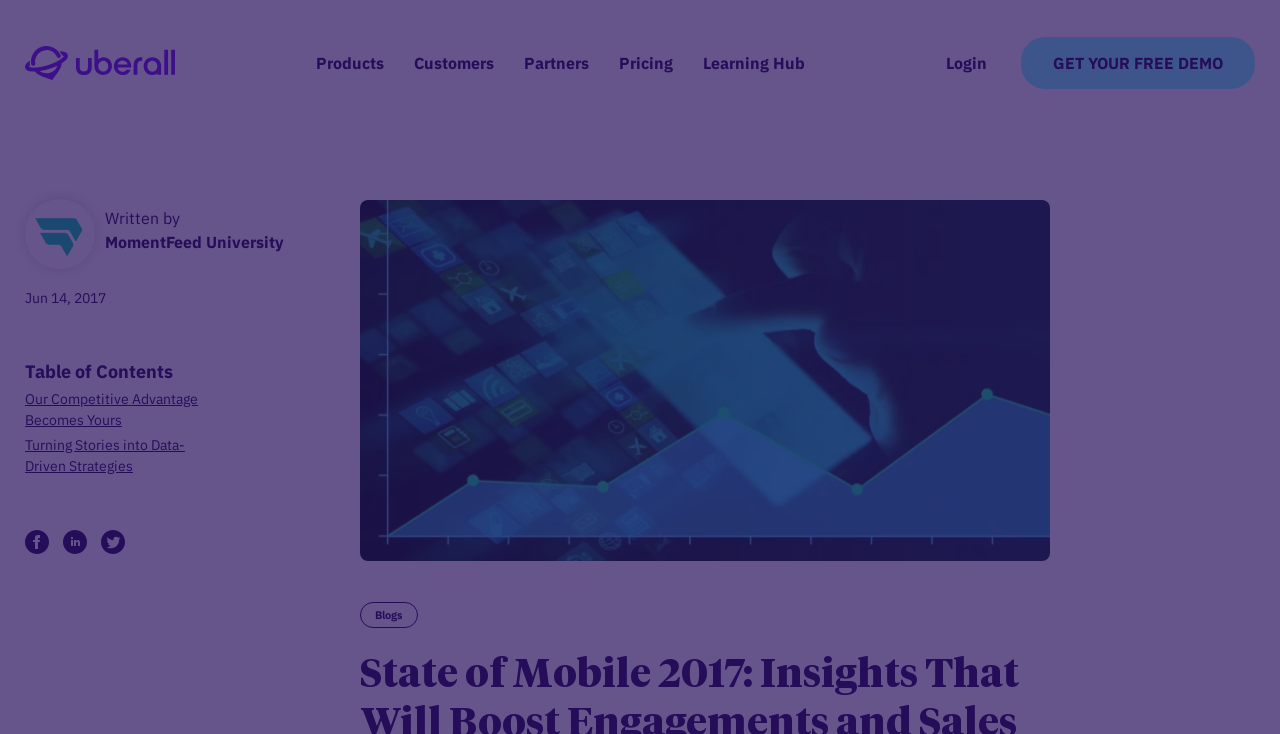Determine the bounding box coordinates of the element's region needed to click to follow the instruction: "Discover the platform". Provide these coordinates as four float numbers between 0 and 1, formatted as [left, top, right, bottom].

[0.689, 0.688, 0.876, 0.755]